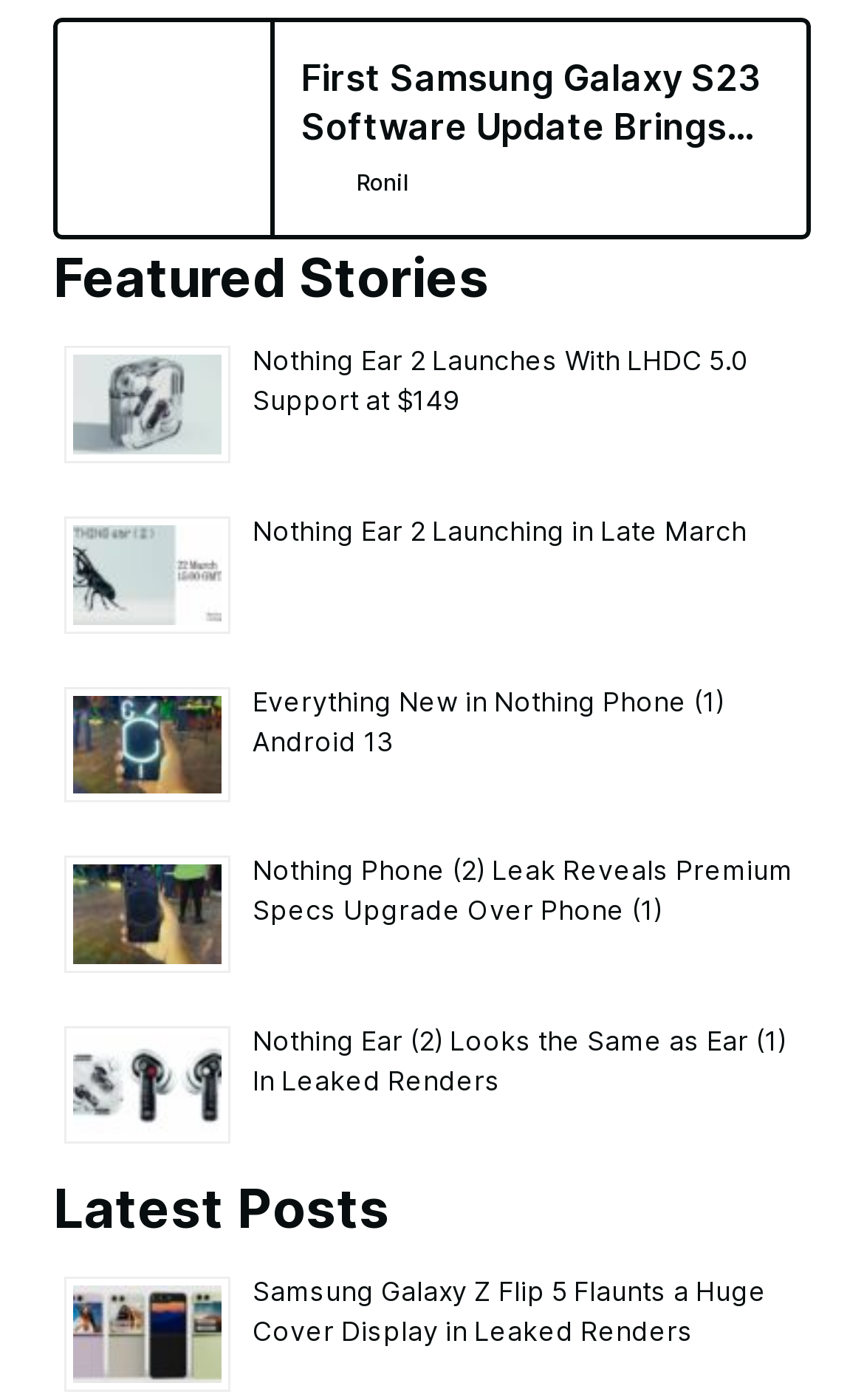Please indicate the bounding box coordinates for the clickable area to complete the following task: "View Nothing Ear 2 launch details". The coordinates should be specified as four float numbers between 0 and 1, i.e., [left, top, right, bottom].

[0.074, 0.247, 0.267, 0.331]